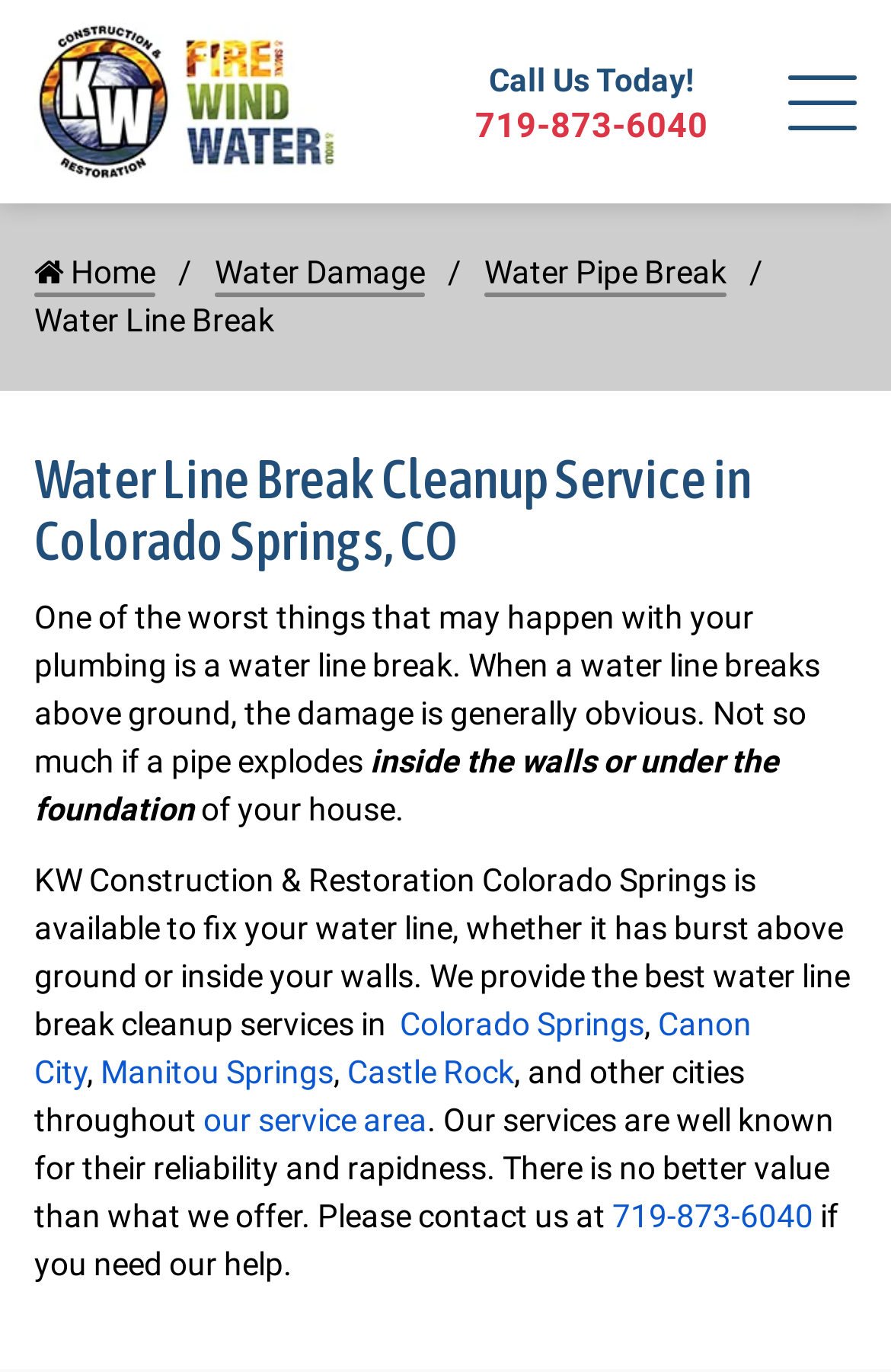Please pinpoint the bounding box coordinates for the region I should click to adhere to this instruction: "Add Hooey Men's 12" Cowboy Boot to cart".

None